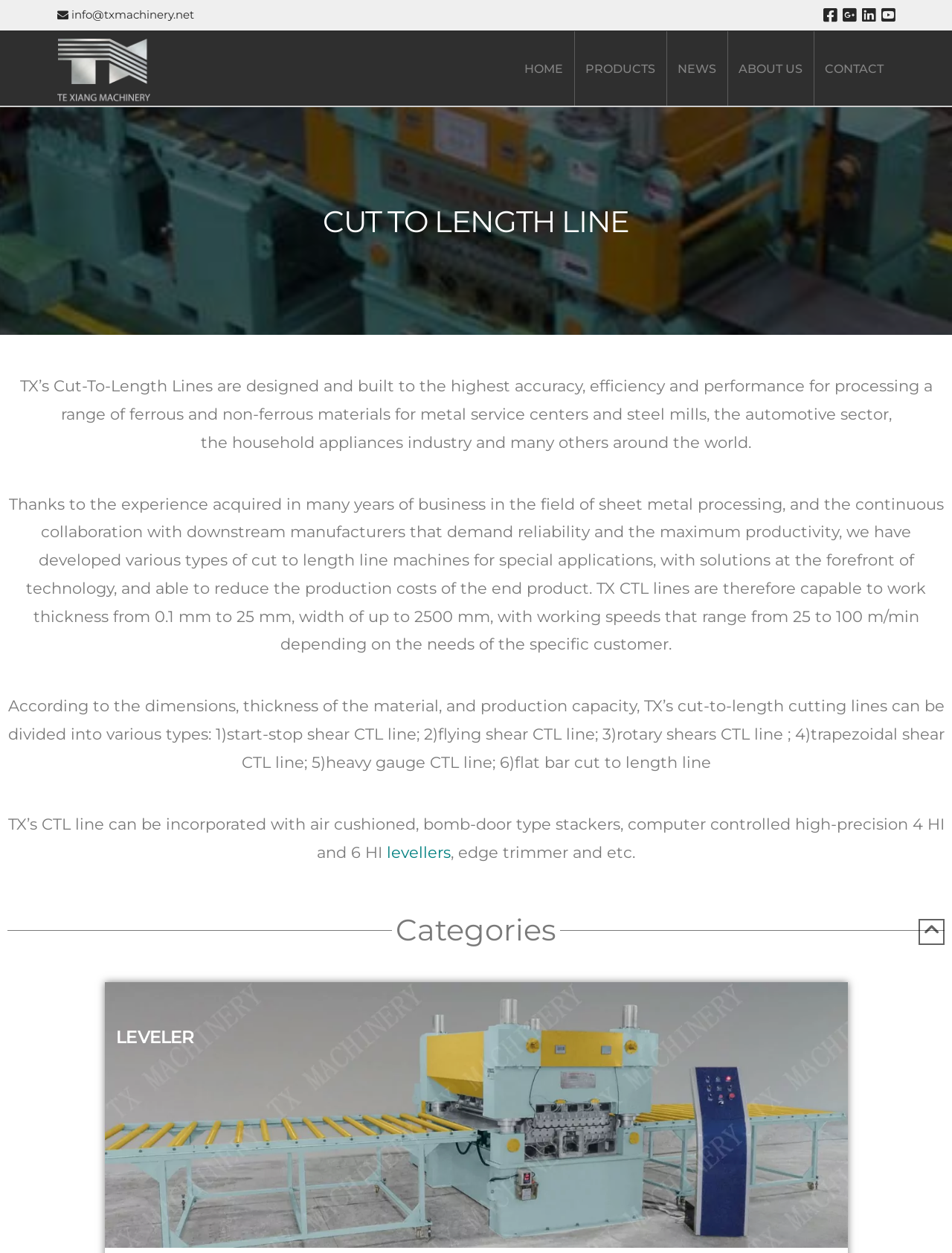Please give the bounding box coordinates of the area that should be clicked to fulfill the following instruction: "Back to Top". The coordinates should be in the format of four float numbers from 0 to 1, i.e., [left, top, right, bottom].

[0.965, 0.733, 0.992, 0.754]